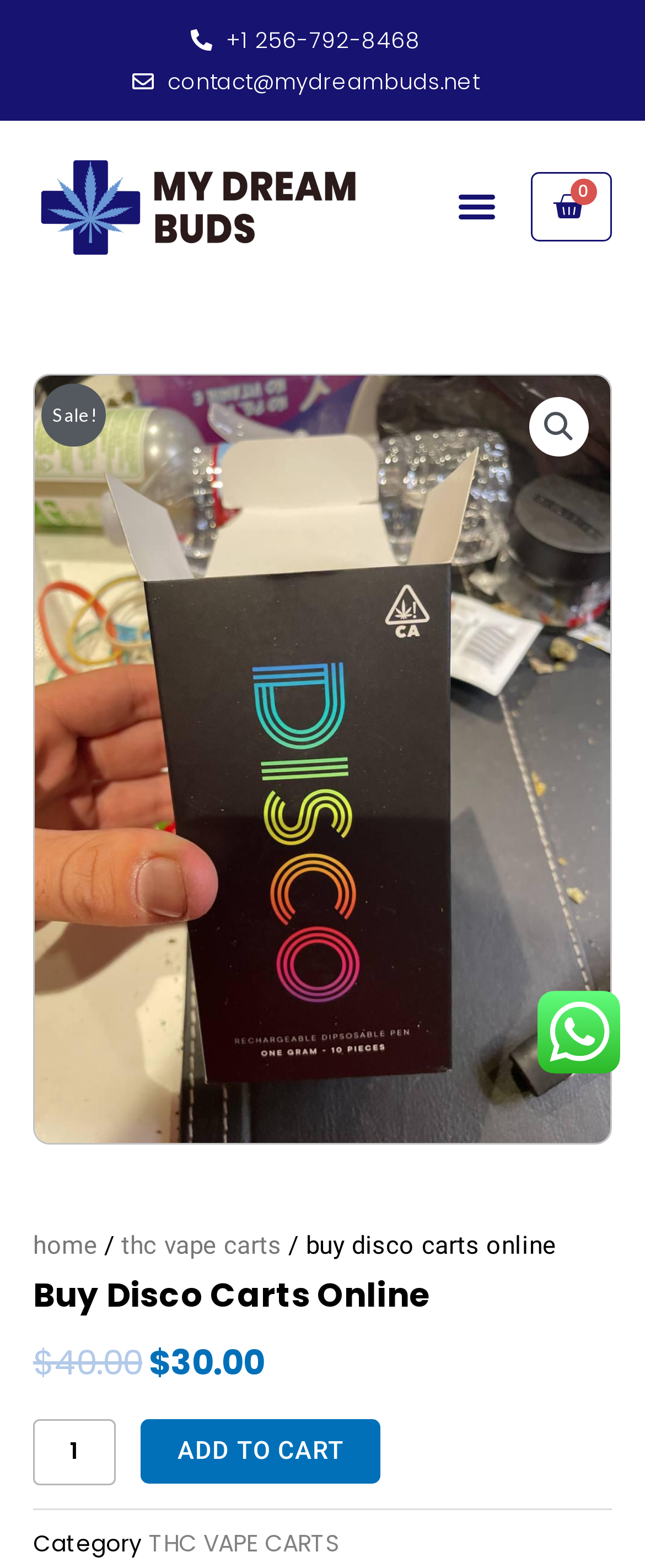Determine the bounding box coordinates of the region I should click to achieve the following instruction: "Add product to cart". Ensure the bounding box coordinates are four float numbers between 0 and 1, i.e., [left, top, right, bottom].

[0.219, 0.905, 0.589, 0.946]